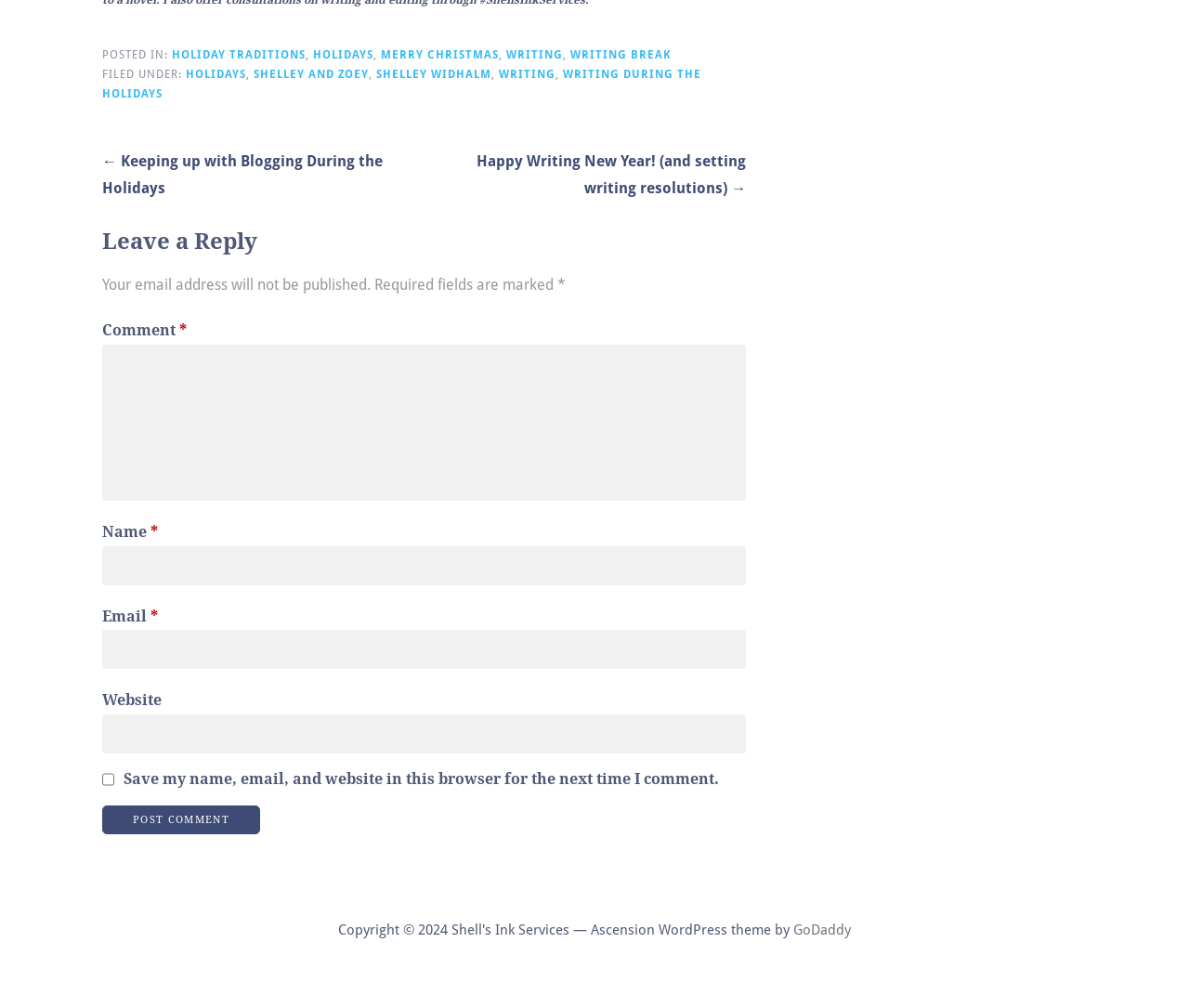What is the text on the button in the comment section?
Using the visual information, answer the question in a single word or phrase.

Post Comment